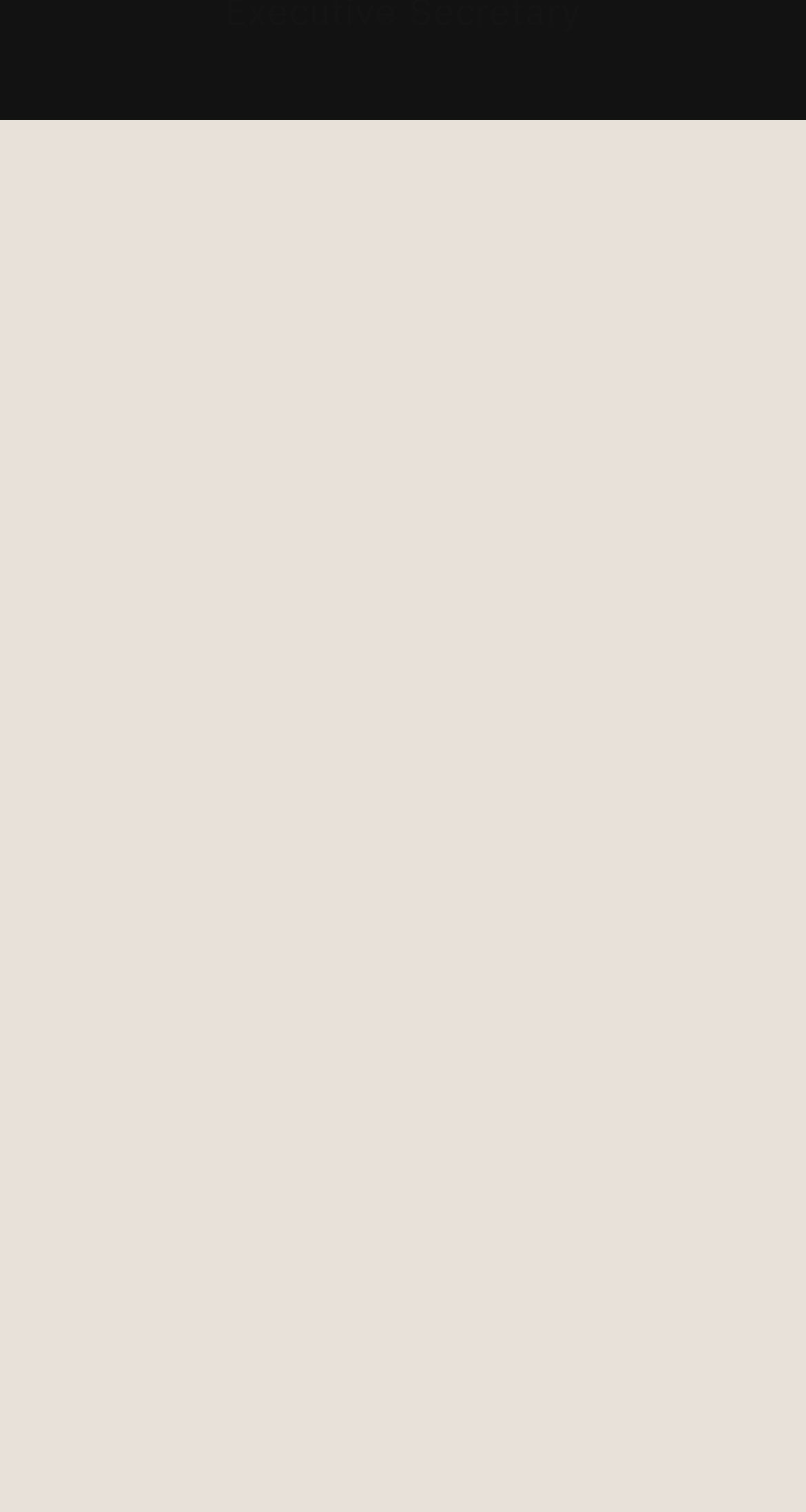What is the address?
Please answer the question with a detailed response using the information from the screenshot.

I found the address by looking at the 'Address' heading and the corresponding link next to it, which is '2701 Forrester Drive Los Angeles, CA 90064'.